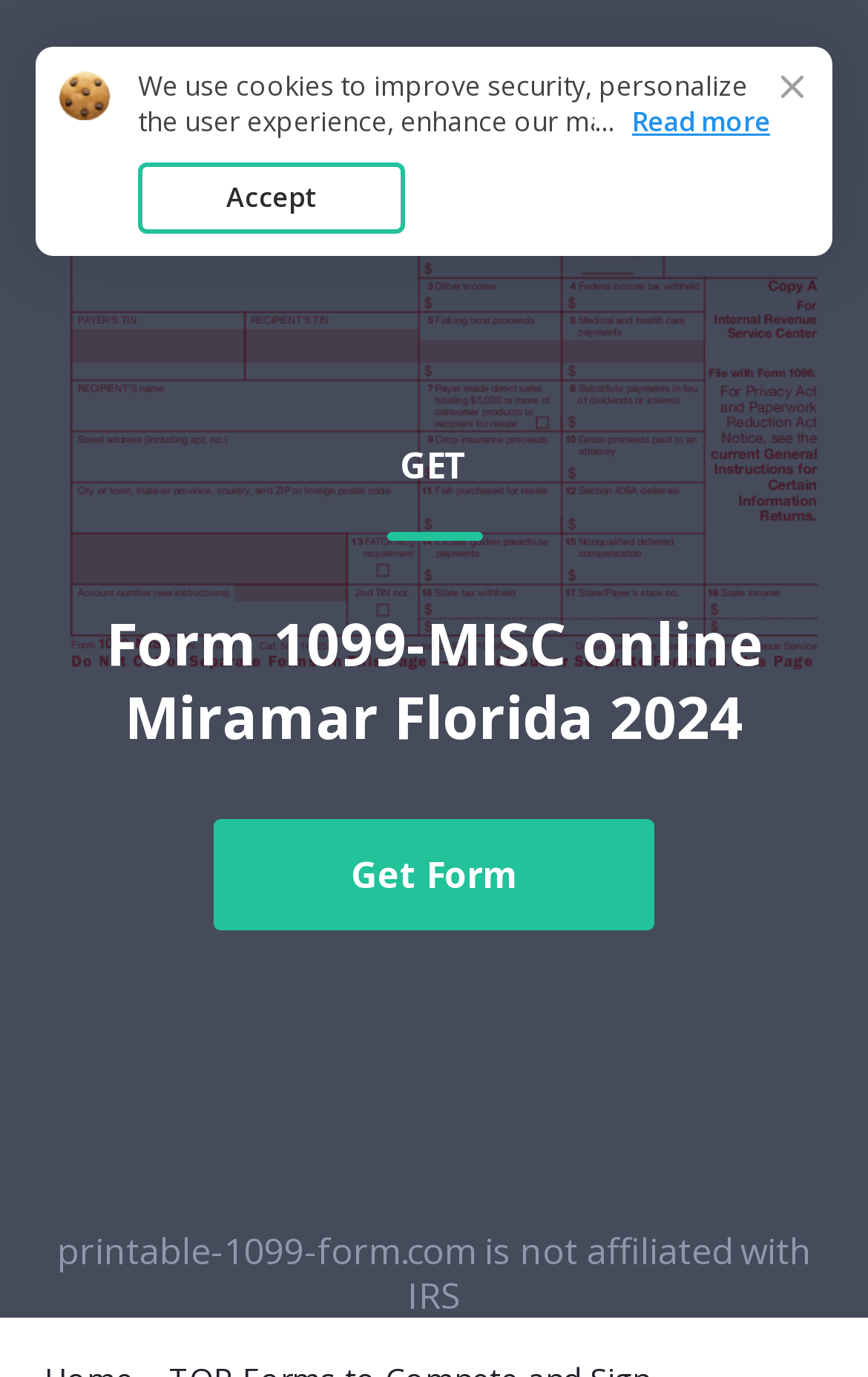Provide the bounding box coordinates for the specified HTML element described in this description: "Let's Try Democracy". The coordinates should be four float numbers ranging from 0 to 1, in the format [left, top, right, bottom].

None